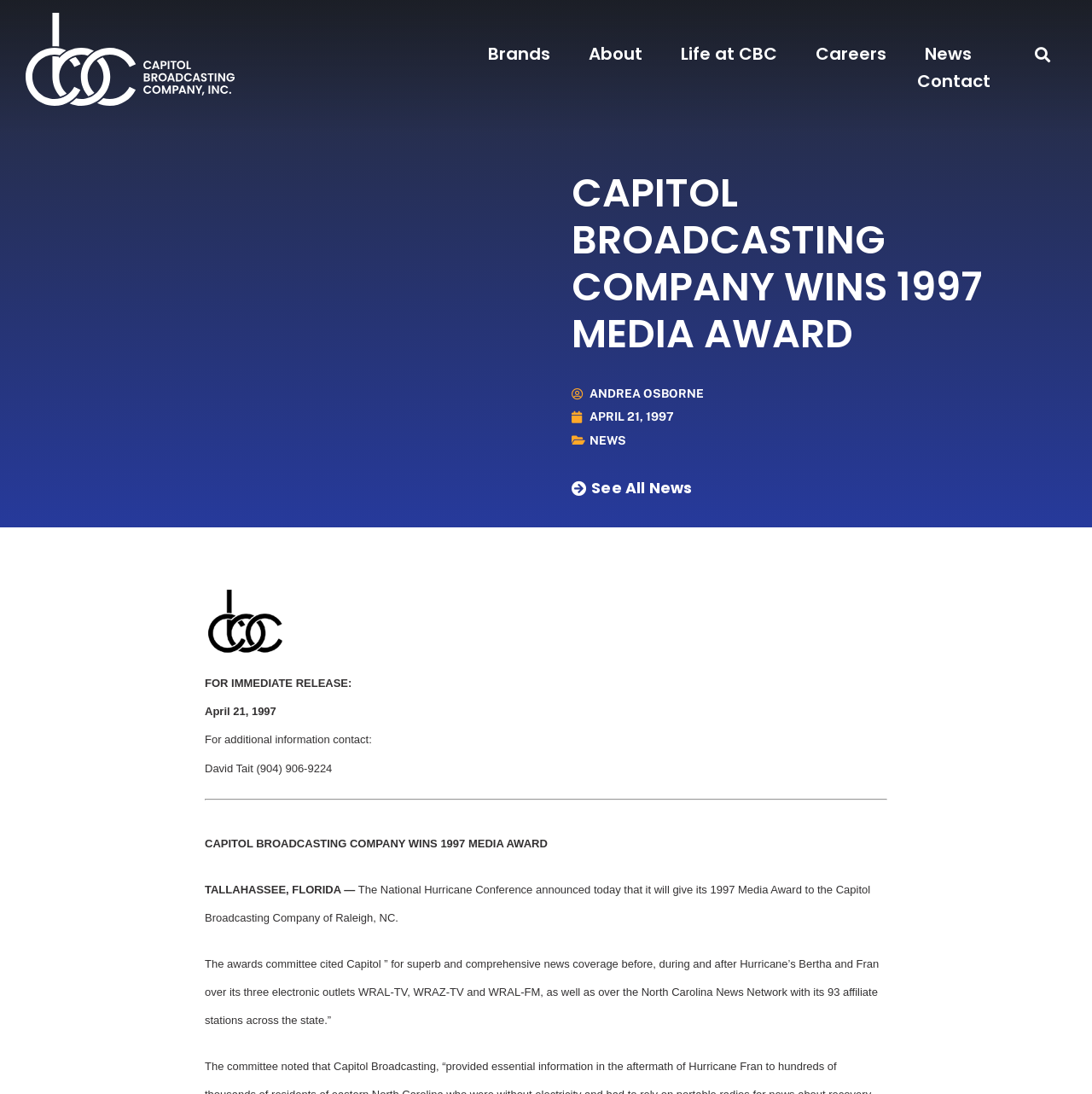Determine the webpage's heading and output its text content.

CAPITOL BROADCASTING COMPANY WINS 1997 MEDIA AWARD